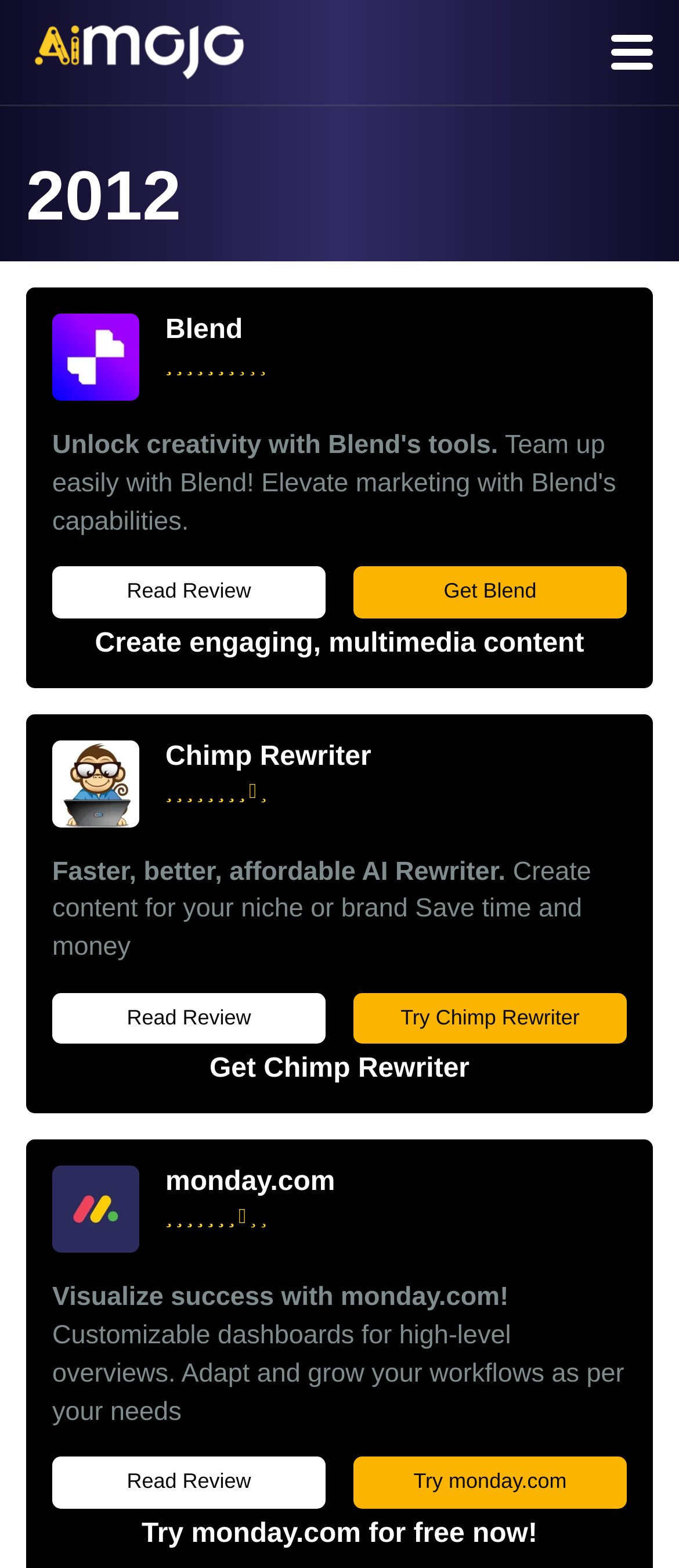Pinpoint the bounding box coordinates of the clickable element to carry out the following instruction: "Click AI Mojo link."

[0.038, 0.006, 0.372, 0.055]